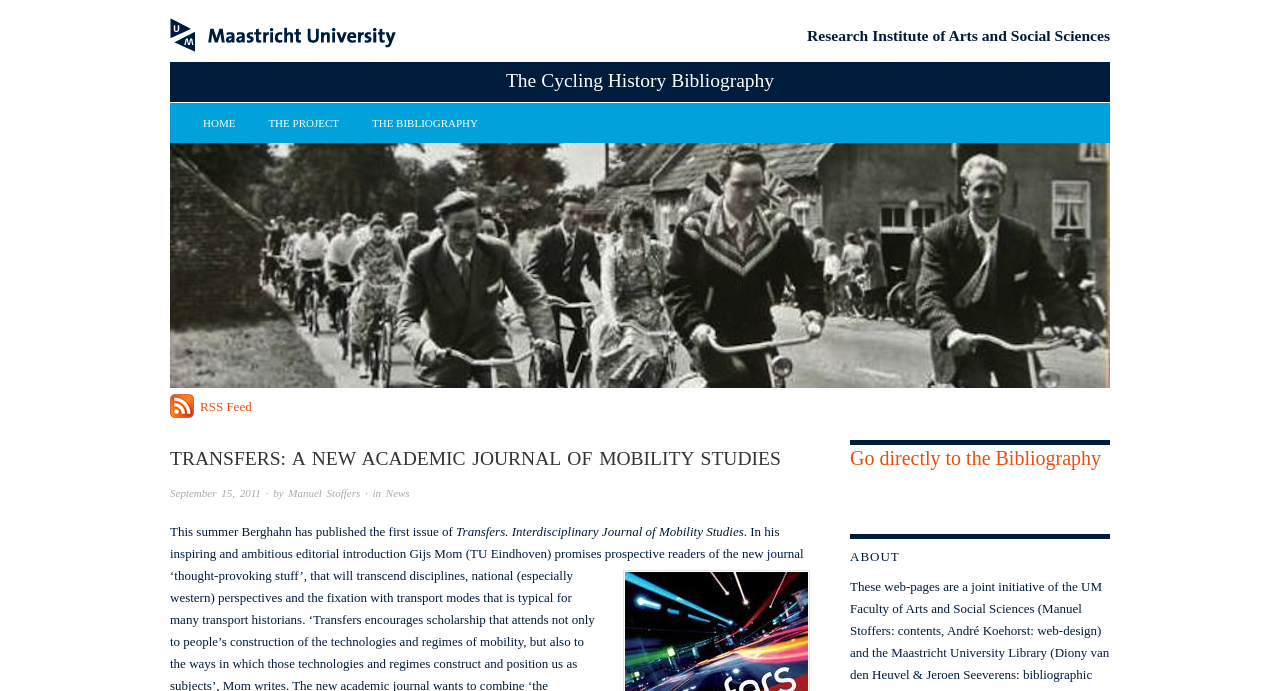What is the title of the bibliography?
Look at the screenshot and respond with a single word or phrase.

The Cycling History Bibliography